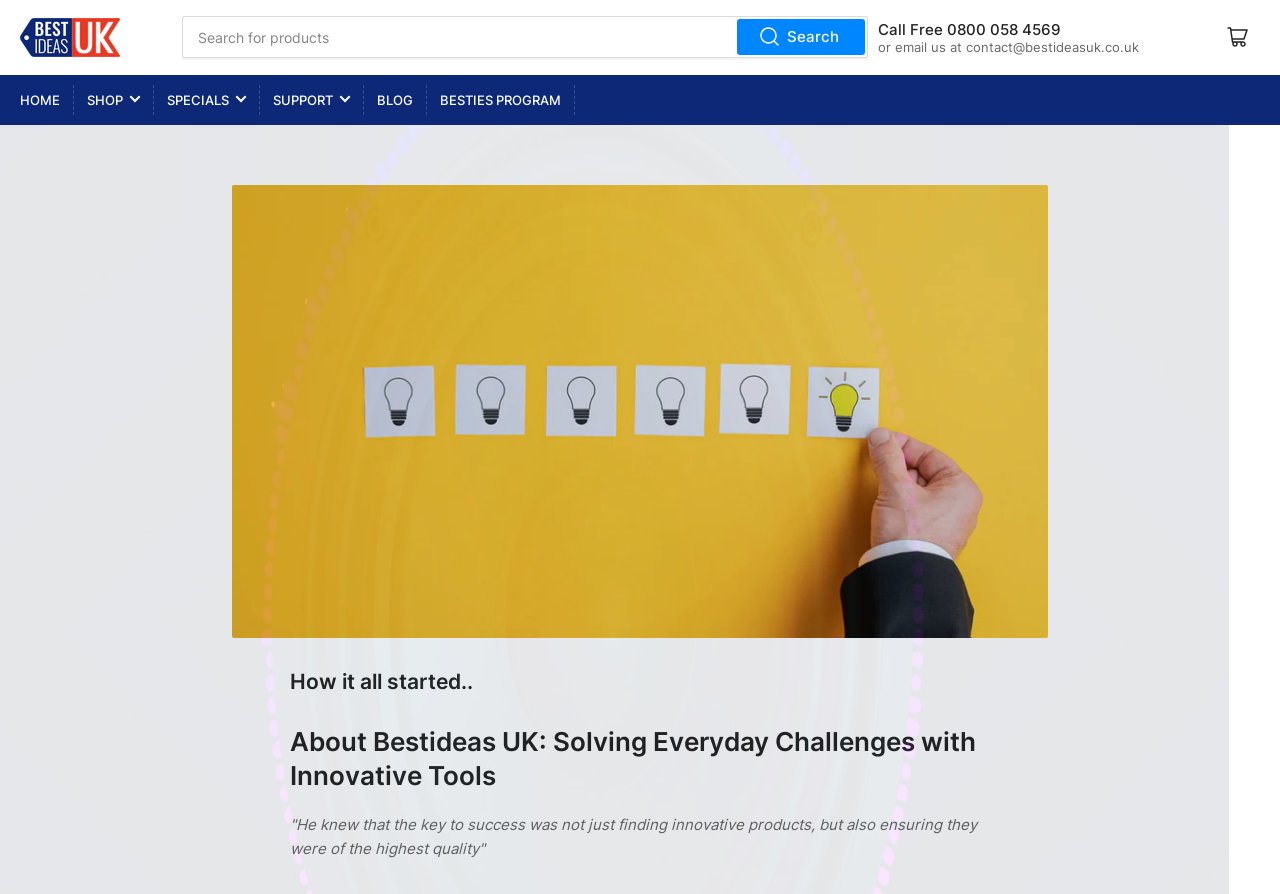Given the content of the image, can you provide a detailed answer to the question?
What is the purpose of the website according to the description?

I found the purpose of the website by looking at the heading element that says 'About Bestideas UK: Solving Everyday Challenges with Innovative Tools'.